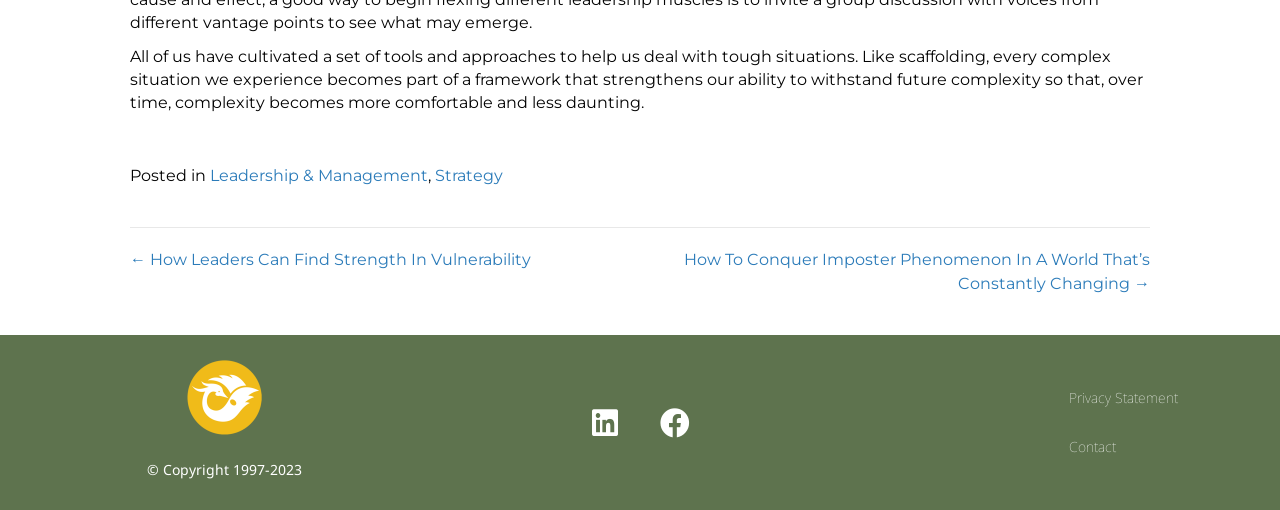Can you provide the bounding box coordinates for the element that should be clicked to implement the instruction: "Share on LinkedIn"?

[0.449, 0.77, 0.496, 0.887]